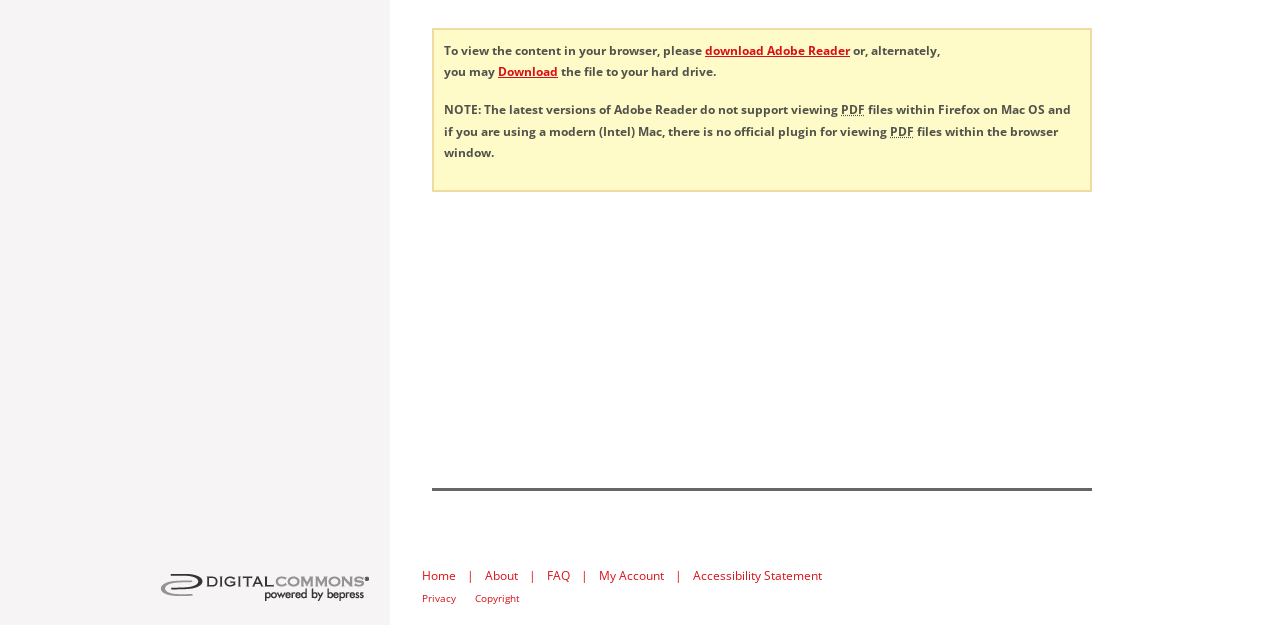Locate the bounding box coordinates of the area to click to fulfill this instruction: "download Adobe Reader". The bounding box should be presented as four float numbers between 0 and 1, in the order [left, top, right, bottom].

[0.551, 0.067, 0.664, 0.094]